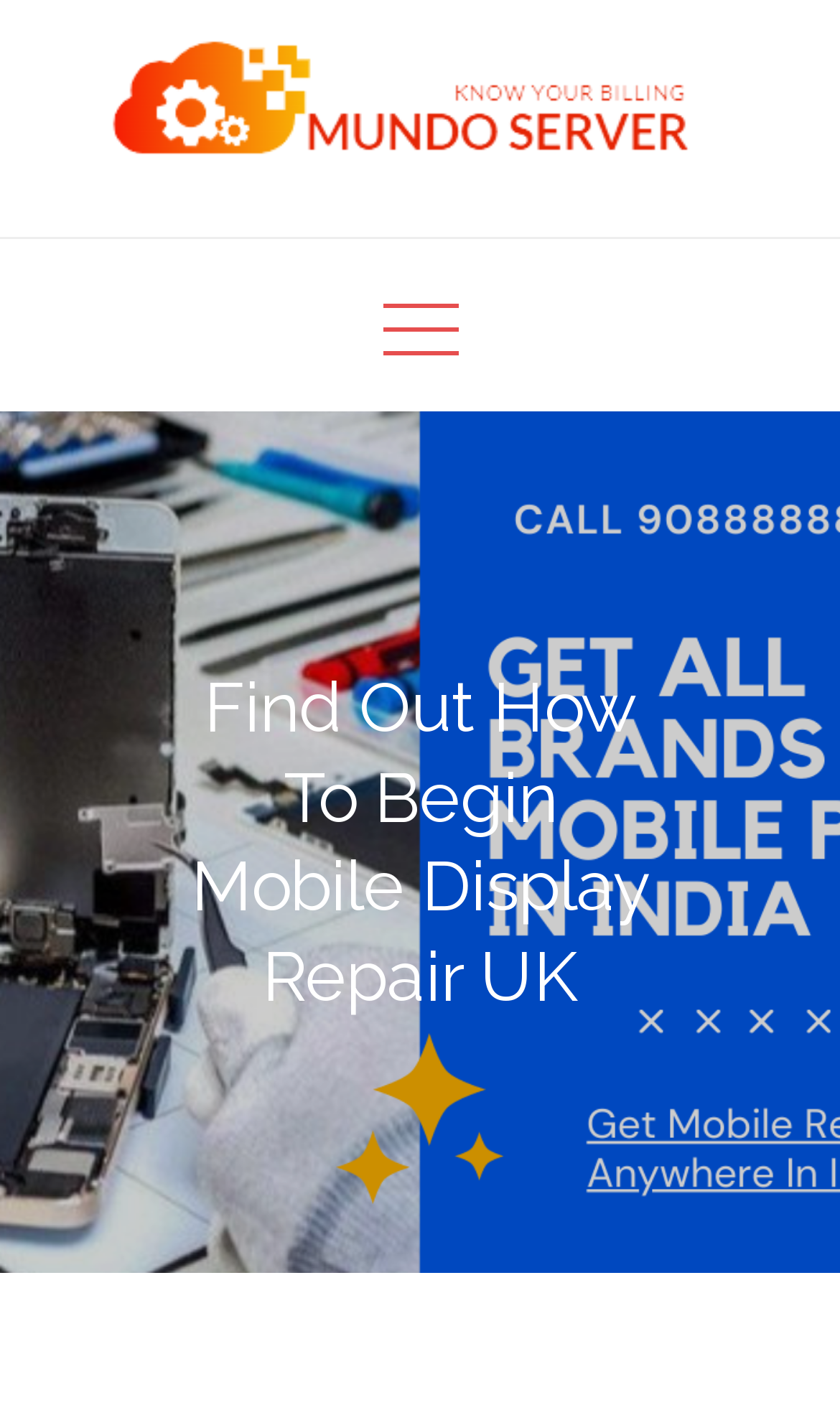Generate a comprehensive description of the webpage.

The webpage is about mobile display repair in the UK, specifically providing information on how to begin the process. At the top left, there is a navigation menu labeled "Primary Menu" with a button. Below the navigation menu, there is a heading that reads "Mundo Server" with a link to the same name. To the right of this heading, there is a static text "Know your Billing". 

Above the main content, there is a logo or an image of "Mundo Server" at the top center of the page. Below the image, there is another link to "Mundo Server". 

The main content of the webpage is headed by a title "Find Out How To Begin Mobile Display Repair UK" which occupies most of the page's vertical space.